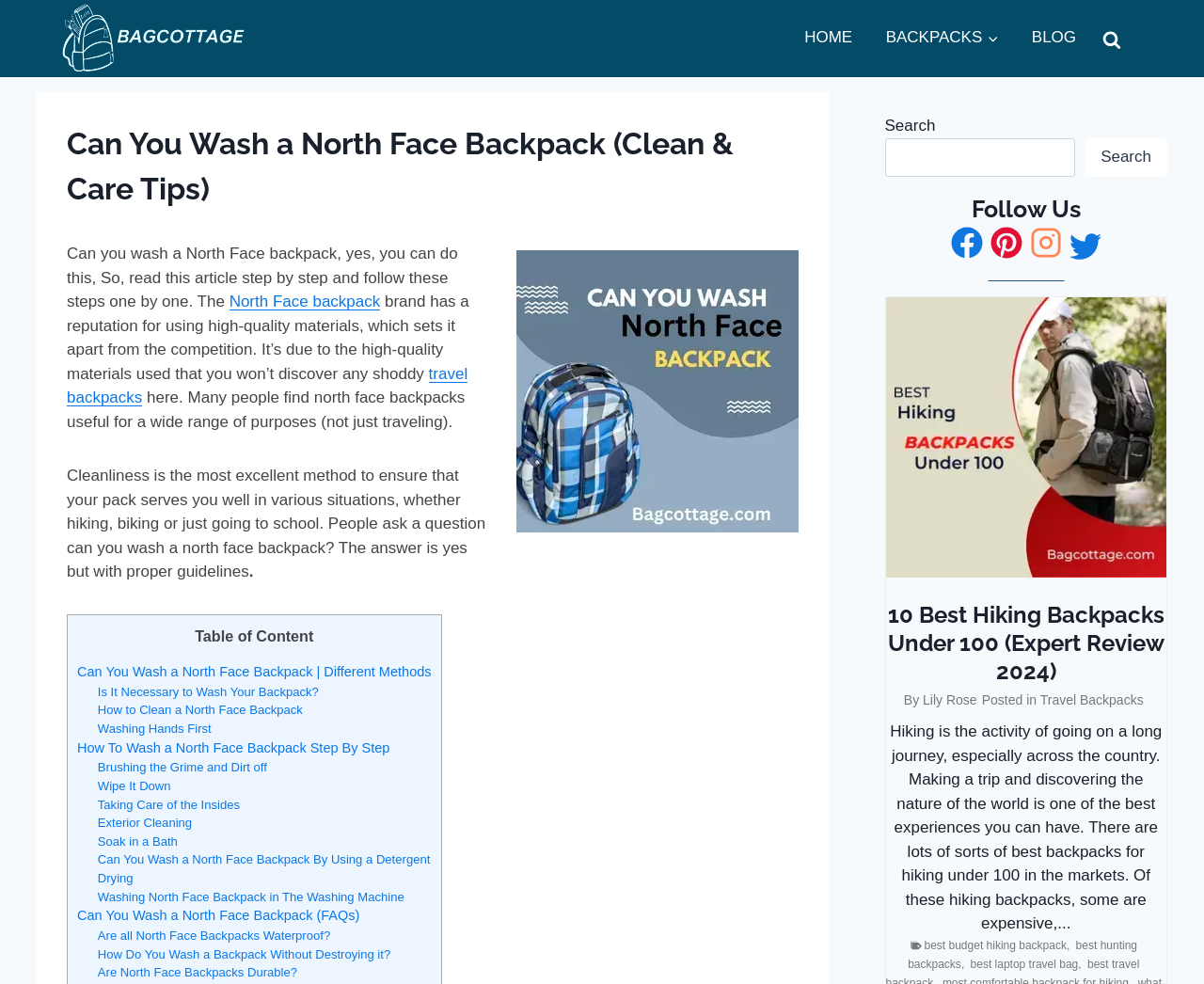Locate the bounding box coordinates of the element that should be clicked to fulfill the instruction: "Search for something".

[0.735, 0.14, 0.893, 0.179]